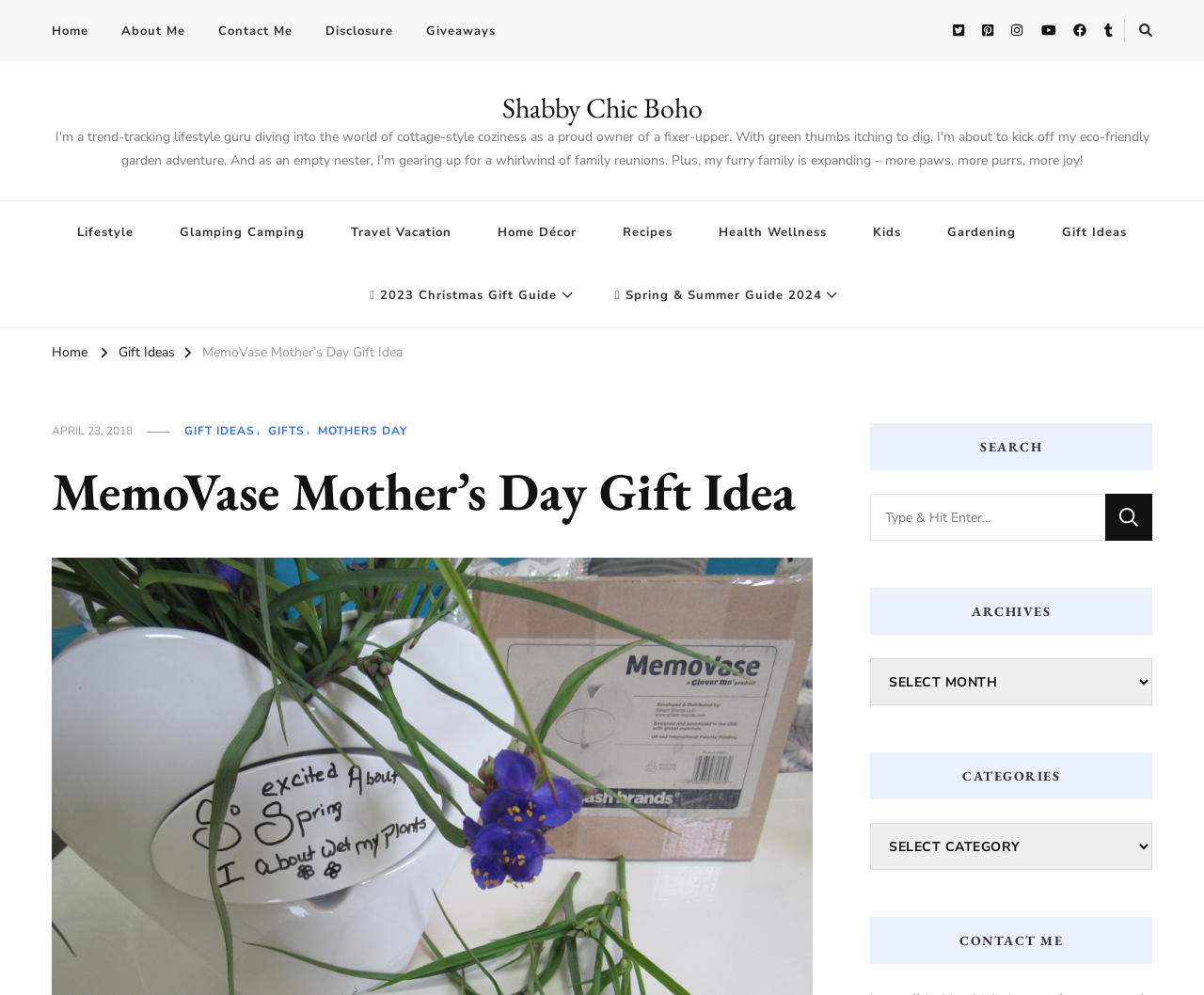What is the purpose of the search box?
Based on the screenshot, give a detailed explanation to answer the question.

The search box is present on the webpage with a placeholder text 'Looking for Something?' and a search button, indicating that its purpose is to allow users to search for specific content within the website.